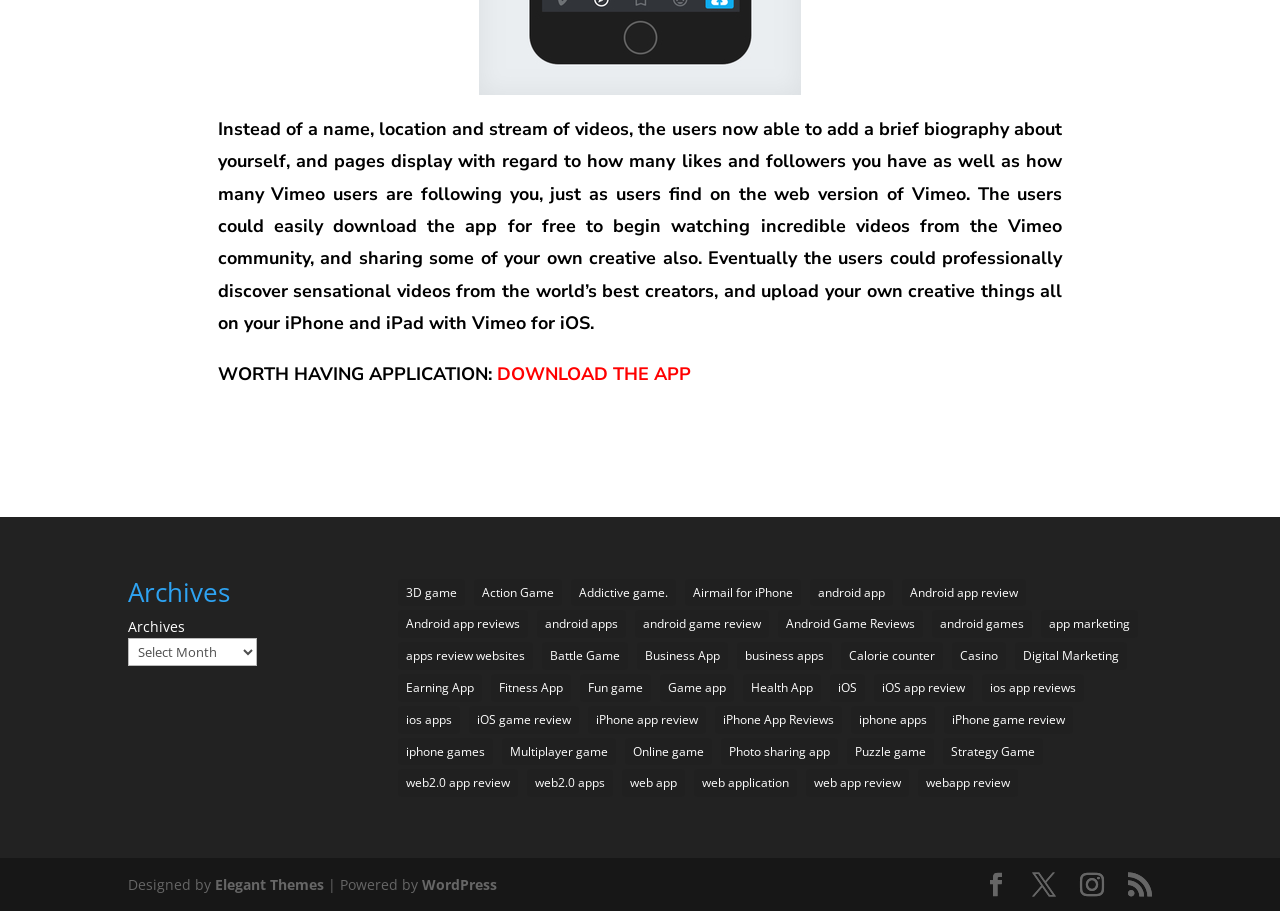How many items are available under 'Android app reviews'?
Your answer should be a single word or phrase derived from the screenshot.

10 items